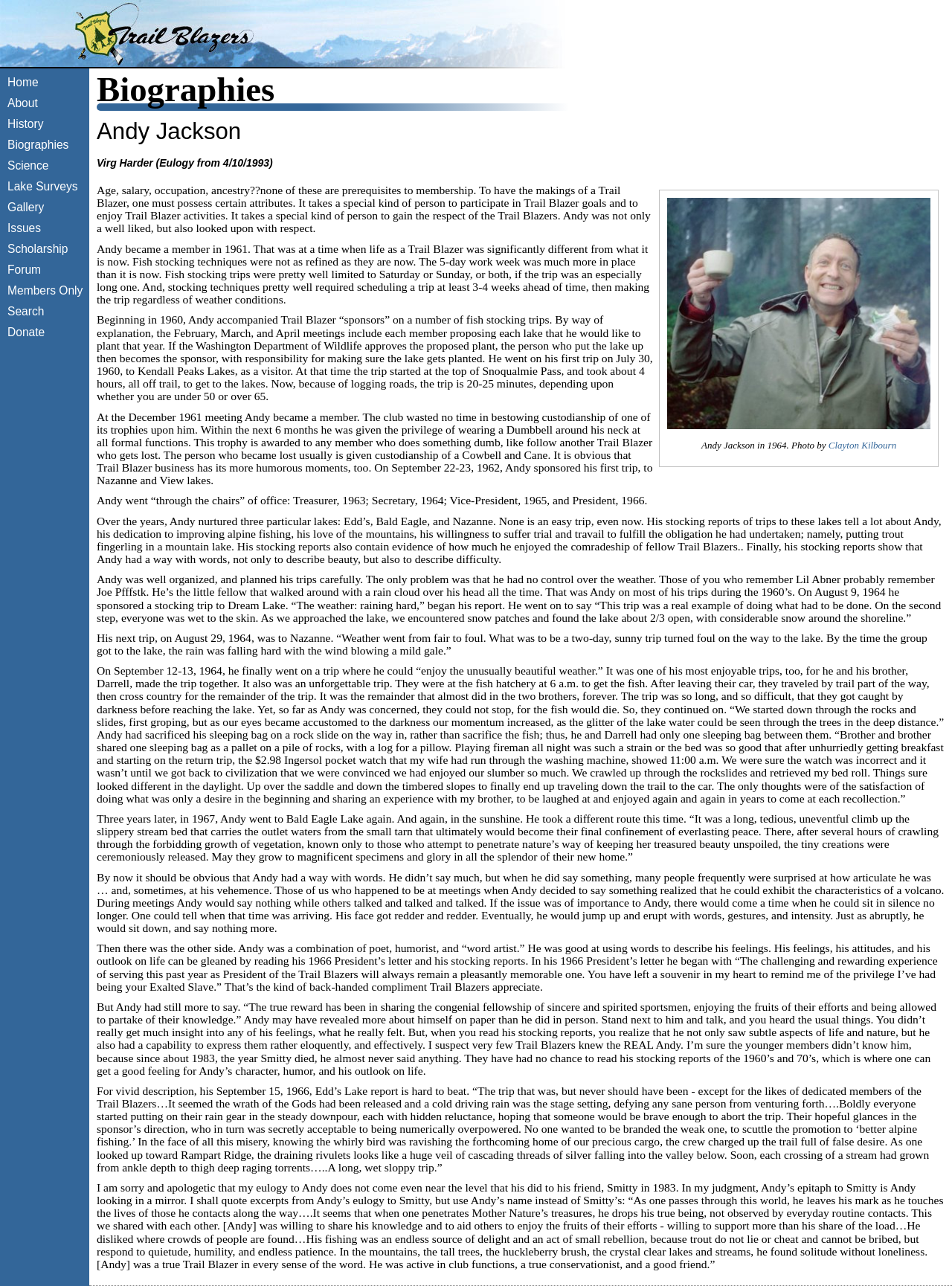Determine which piece of text is the heading of the webpage and provide it.

Washington Trail Blazers